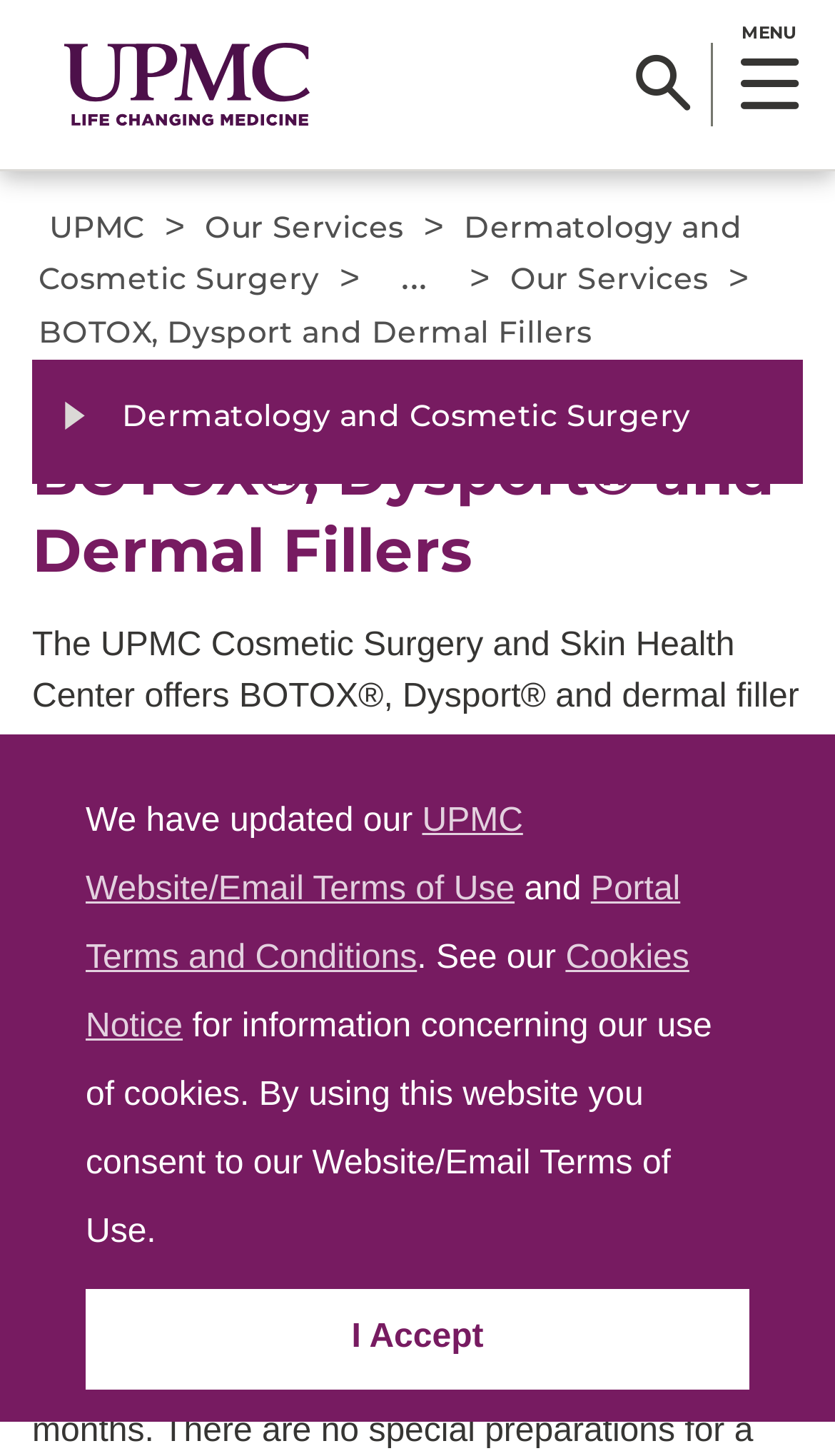Please give a short response to the question using one word or a phrase:
What is the name of the center offering BOTOX and dermal fillers?

UPMC Cosmetic Surgery and Skin Health Center